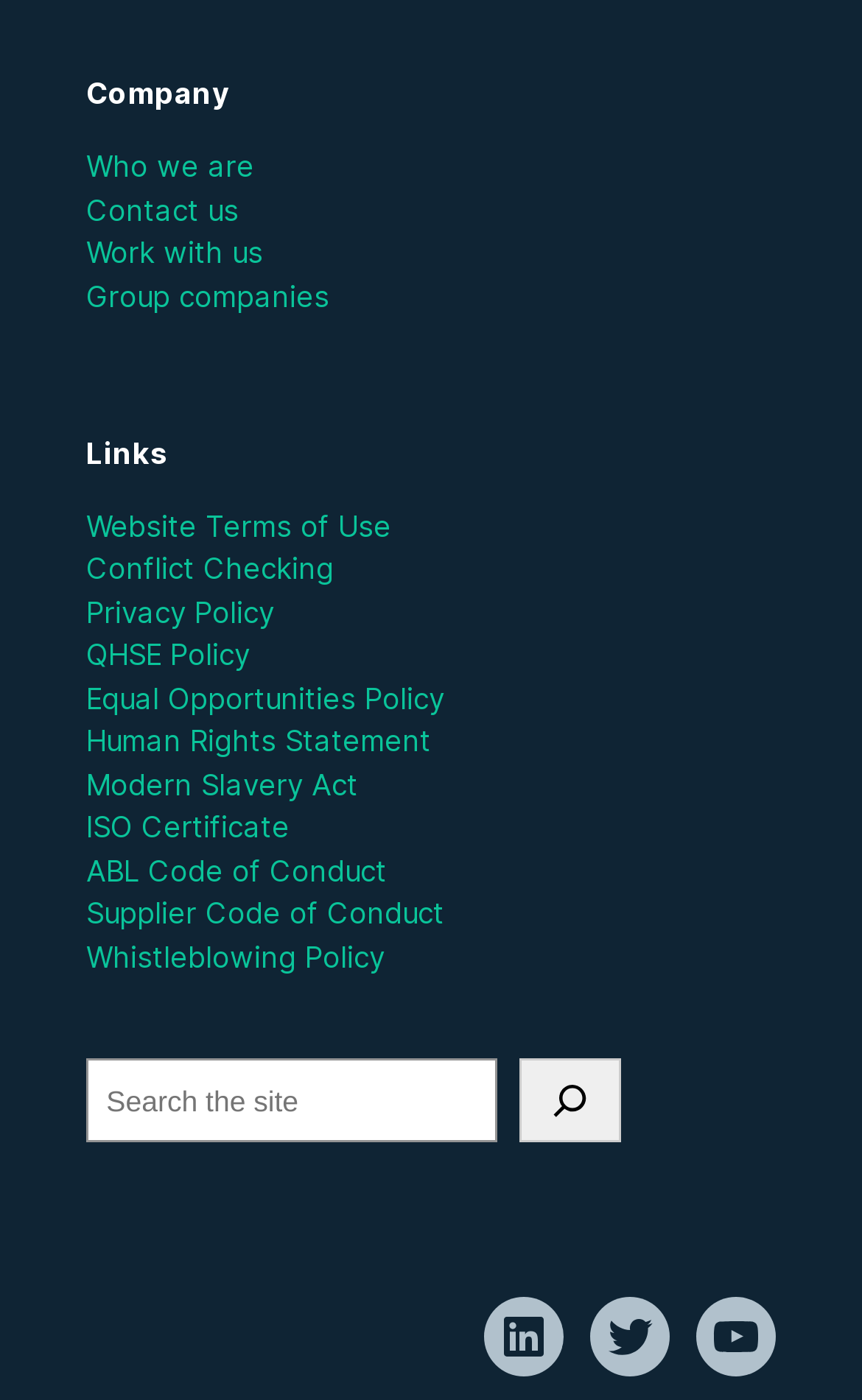What is the last link under 'Links'?
From the details in the image, answer the question comprehensively.

I looked at the links under the 'Links' section and found that the last link is 'ISO Certificate'.